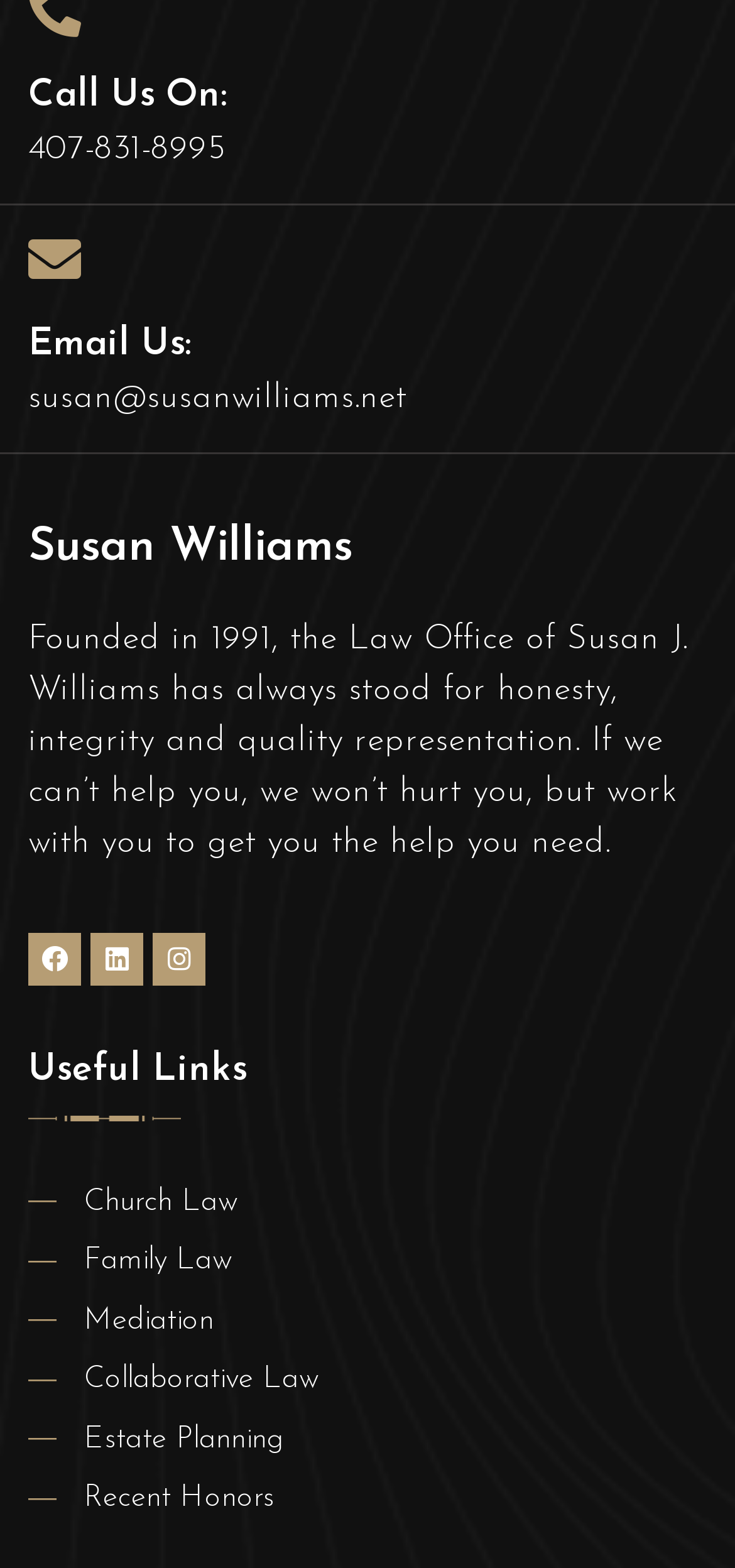Locate the bounding box coordinates of the area that needs to be clicked to fulfill the following instruction: "Visit Facebook page". The coordinates should be in the format of four float numbers between 0 and 1, namely [left, top, right, bottom].

[0.038, 0.595, 0.11, 0.629]